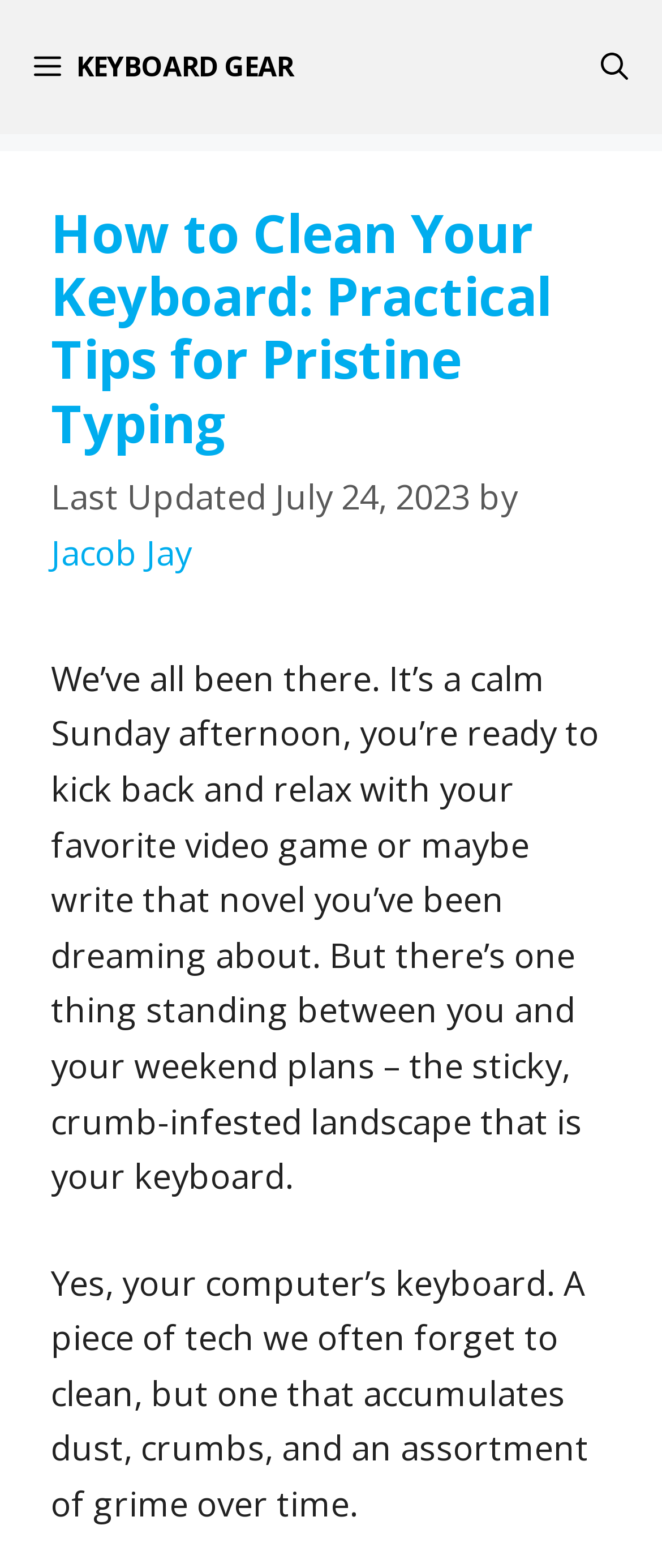Answer the question below with a single word or a brief phrase: 
What is the date of the article?

July 24, 2023